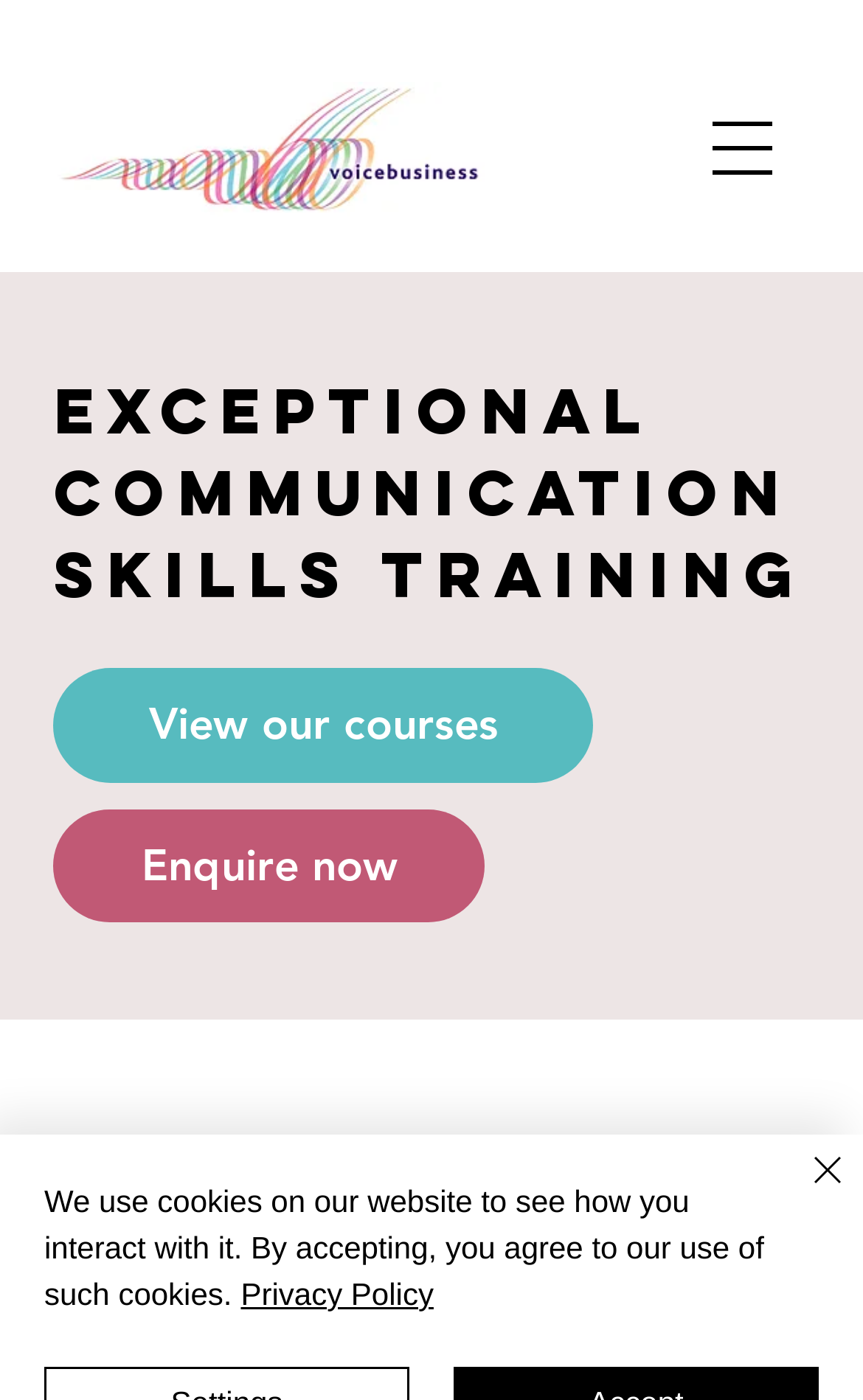What is the purpose of the 'Close' button?
Provide a comprehensive and detailed answer to the question.

The 'Close' button is located inside a dialog, which can be opened by clicking the button 'Open navigation menu'. The purpose of the 'Close' button is to close this dialog.